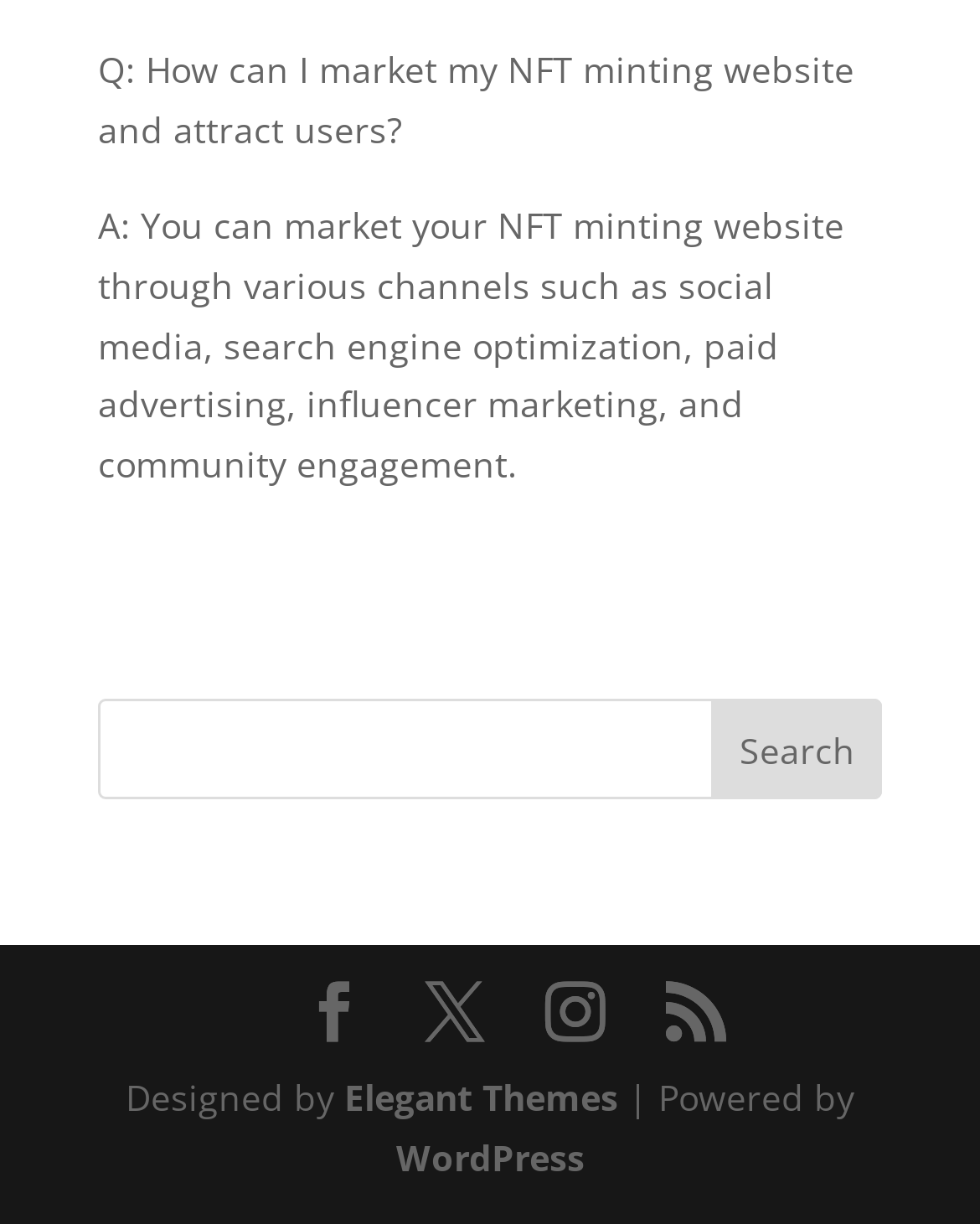Answer in one word or a short phrase: 
What is the platform used to power the website?

WordPress